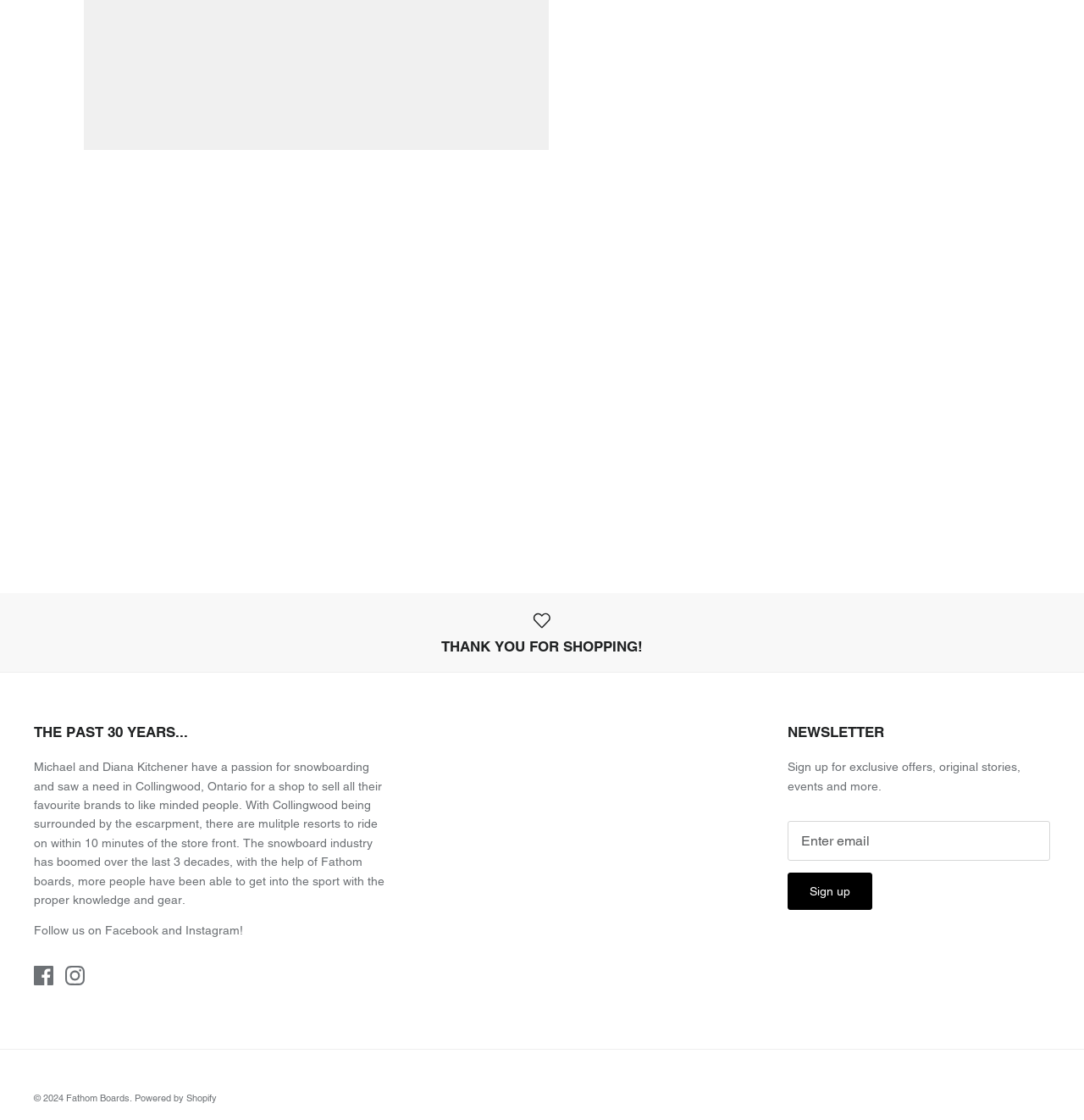Determine the bounding box coordinates for the element that should be clicked to follow this instruction: "Click on the 'Previous' link with a left arrow icon". The coordinates should be given as four float numbers between 0 and 1, in the format [left, top, right, bottom].

[0.023, 0.324, 0.047, 0.346]